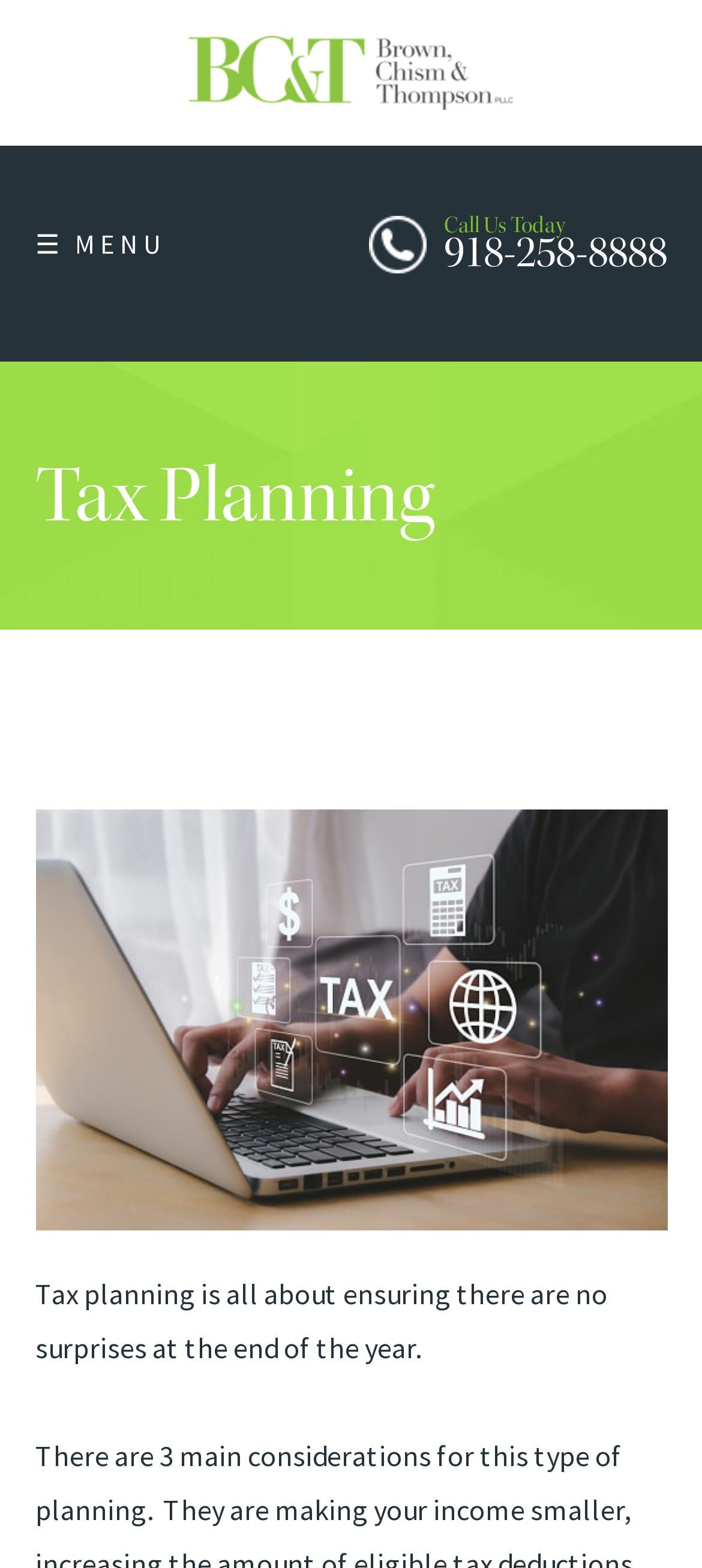Indicate the bounding box coordinates of the element that must be clicked to execute the instruction: "Learn more about tax planning". The coordinates should be given as four float numbers between 0 and 1, i.e., [left, top, right, bottom].

[0.05, 0.407, 0.95, 0.466]